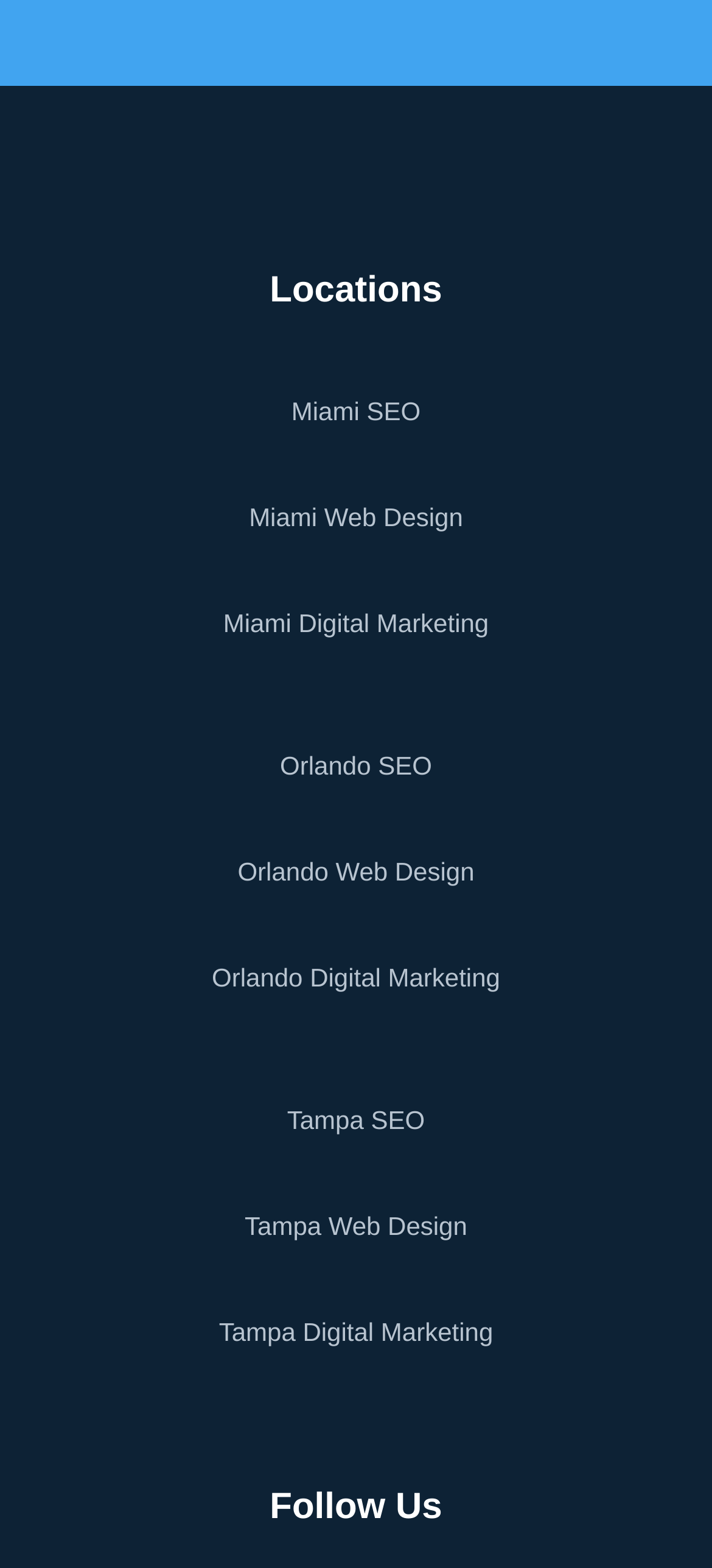What is the last service listed under Orlando?
Based on the image, answer the question with a single word or brief phrase.

Digital Marketing